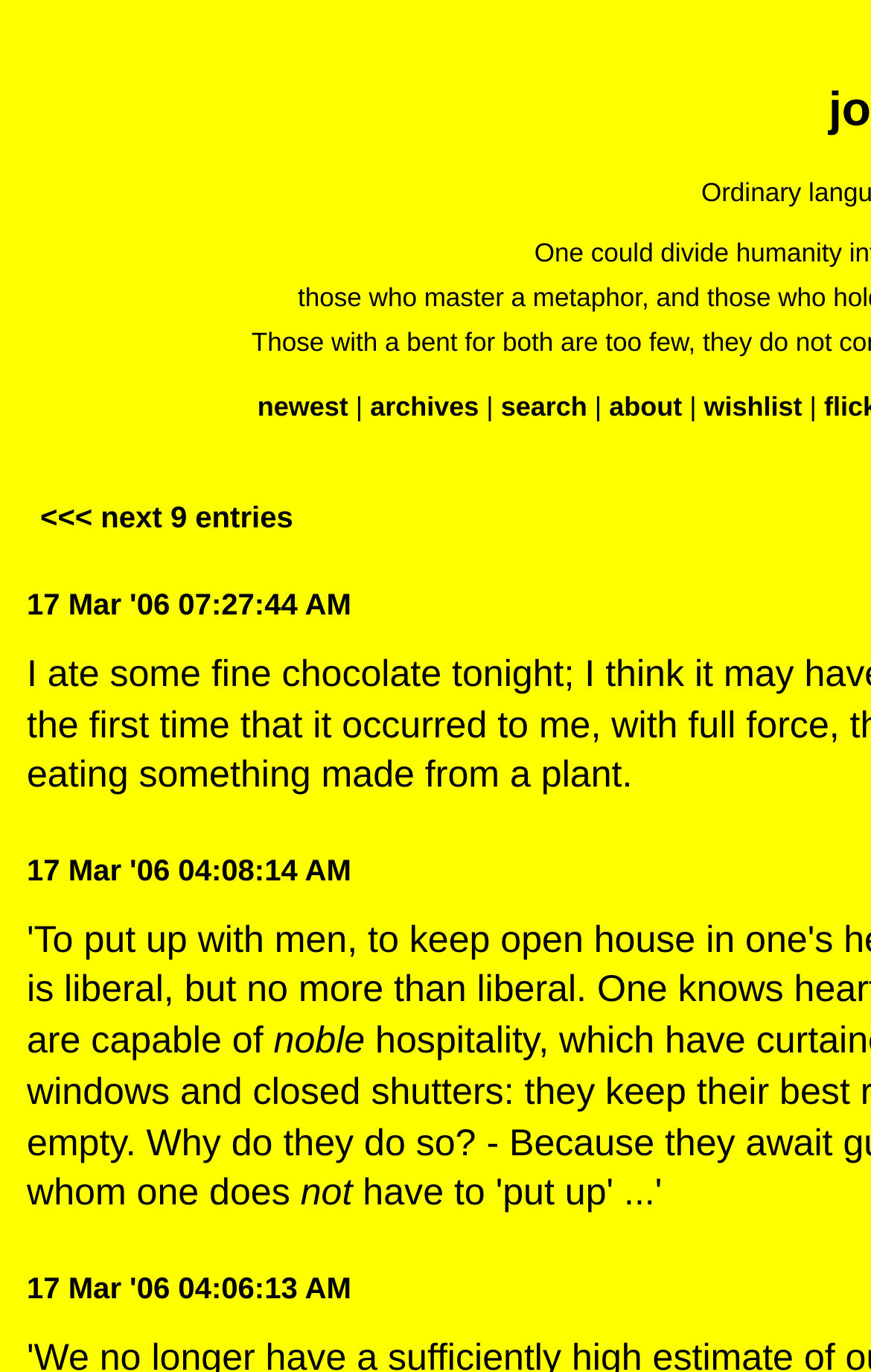Locate the bounding box coordinates of the area you need to click to fulfill this instruction: 'Click the 'Einstellungen' link'. The coordinates must be in the form of four float numbers ranging from 0 to 1: [left, top, right, bottom].

None